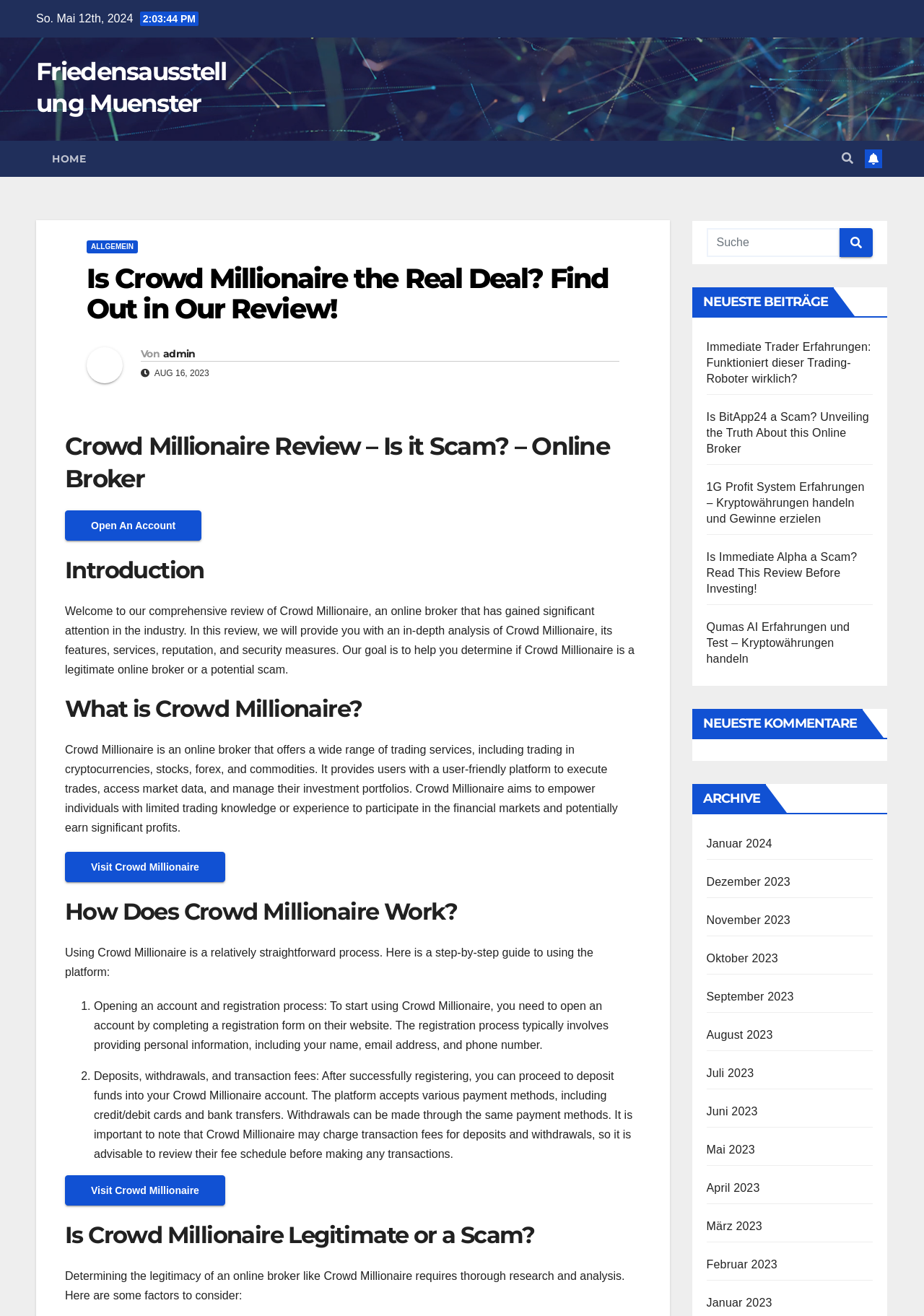Please identify the bounding box coordinates of the area that needs to be clicked to fulfill the following instruction: "Check the 'NEUESTE BEITRÄGE' section."

[0.749, 0.219, 0.902, 0.24]